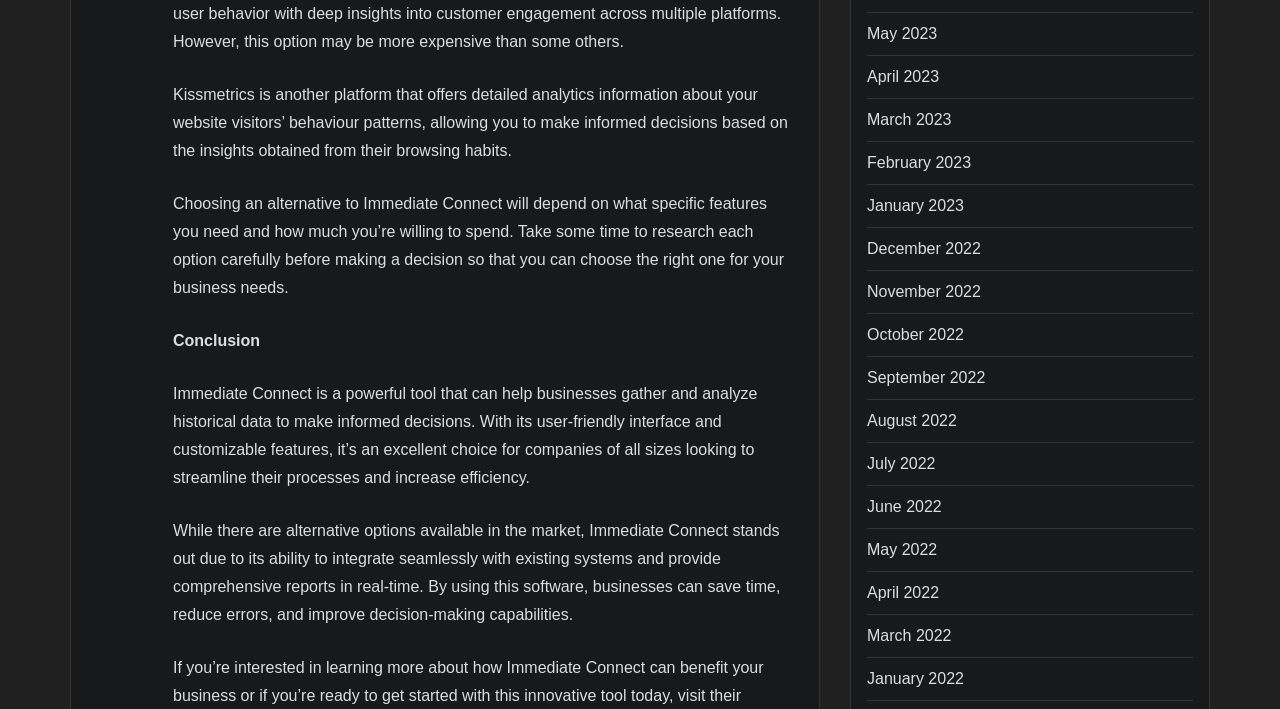Determine the bounding box coordinates of the element that should be clicked to execute the following command: "Search for something".

None